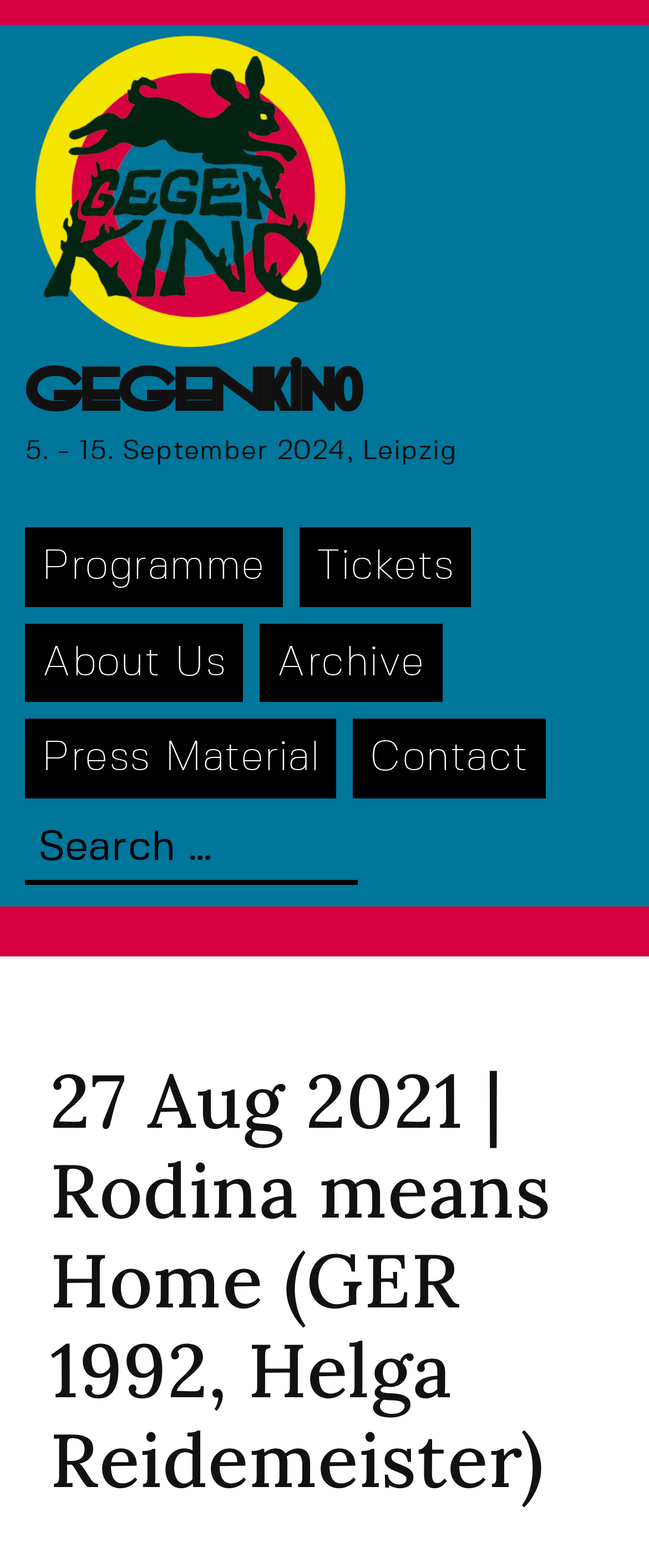What is the name of the festival? Based on the screenshot, please respond with a single word or phrase.

GEGENkino